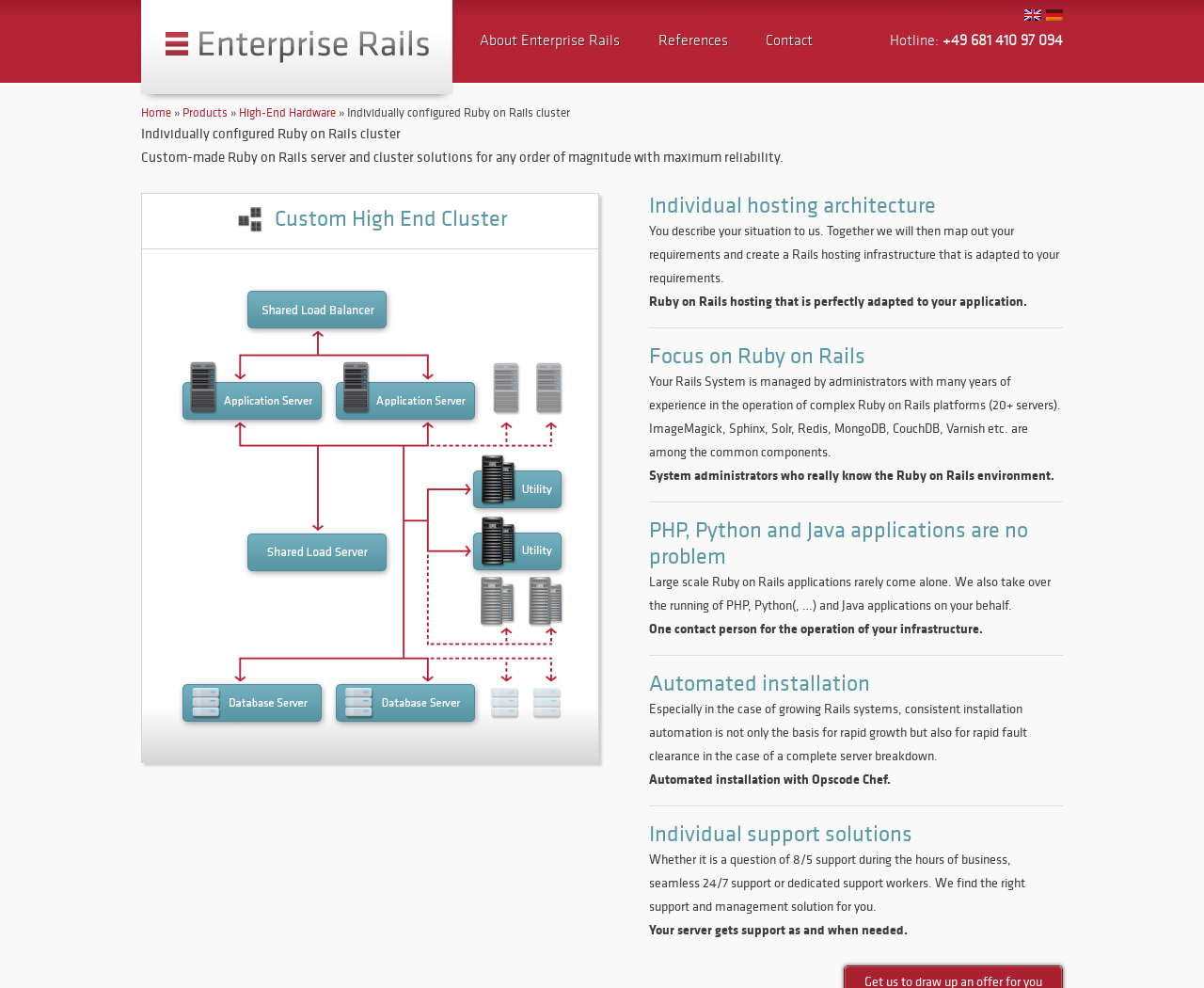Please locate the bounding box coordinates of the element's region that needs to be clicked to follow the instruction: "Learn about Enterprise Rails". The bounding box coordinates should be provided as four float numbers between 0 and 1, i.e., [left, top, right, bottom].

[0.117, 0.0, 0.376, 0.095]